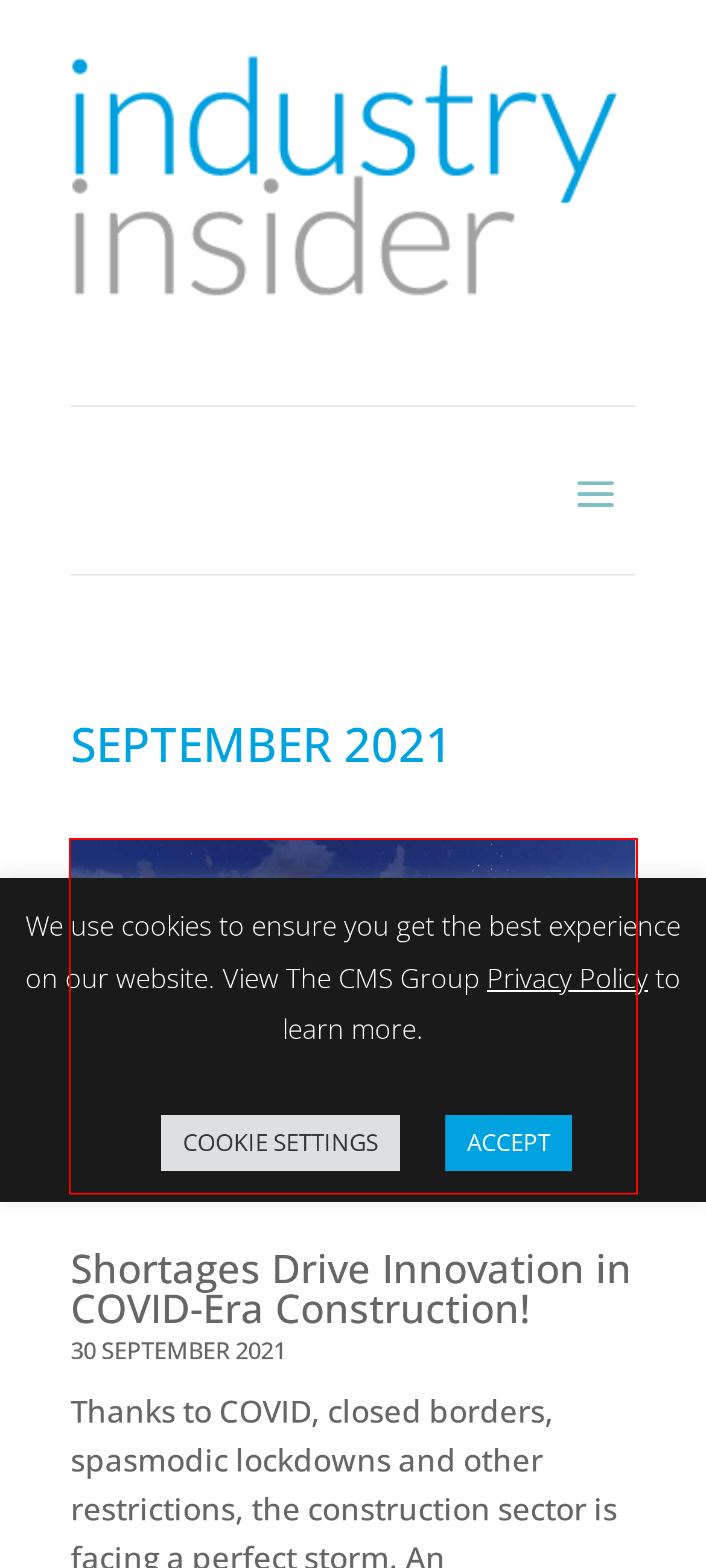Analyze the screenshot of a webpage that features a red rectangle bounding box. Pick the webpage description that best matches the new webpage you would see after clicking on the element within the red bounding box. Here are the candidates:
A. Unique Use of Timber in the New Academic Building (NAB) at Murdoch University | Industry Insider
B. JSC Alaskan Yellow Cedar - Versatility with Durability and Strength | Industry Insider
C. Design with Hettich | Industry Insider
D. Introducing Next Generation Trade Resources | Industry Insider
E. Dramatic Reinvention for Department Store La Samaritaine | Industry Insider
F. Make a Bold Statement with Athena | Industry Insider
G. Aquatherm Shows its Colours | Industry Insider
H. Shortages Drive Innovation in COVID-Era Construction! | Industry Insider

H